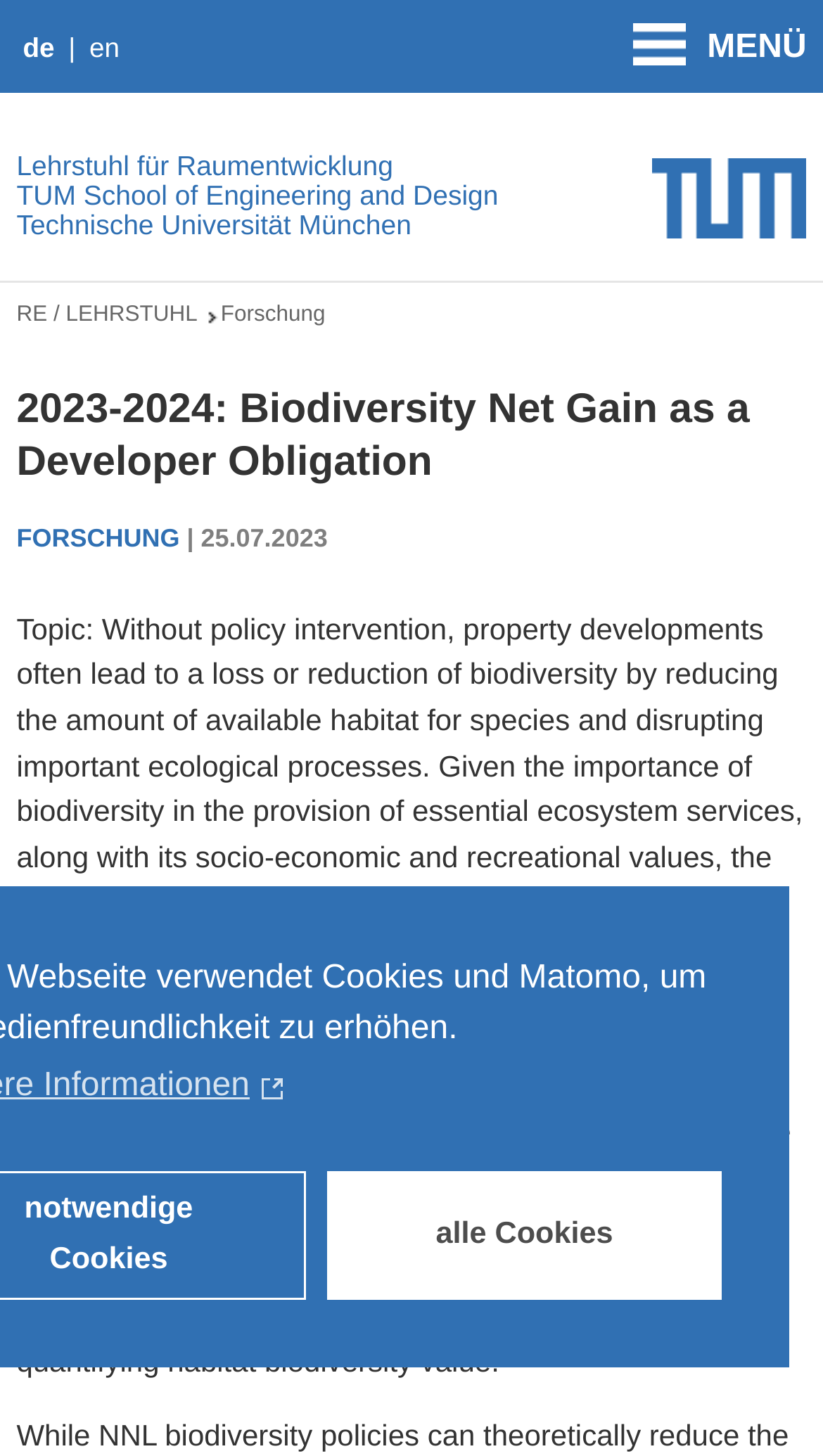What is the topic of this webpage?
Kindly offer a comprehensive and detailed response to the question.

The topic of this webpage is Biodiversity Net Gain as a Developer Obligation, which is evident from the heading '2023-2024: Biodiversity Net Gain as a Developer Obligation' and the text that follows, discussing the importance of biodiversity and the Sustainable Development Goal (SDG) 15.